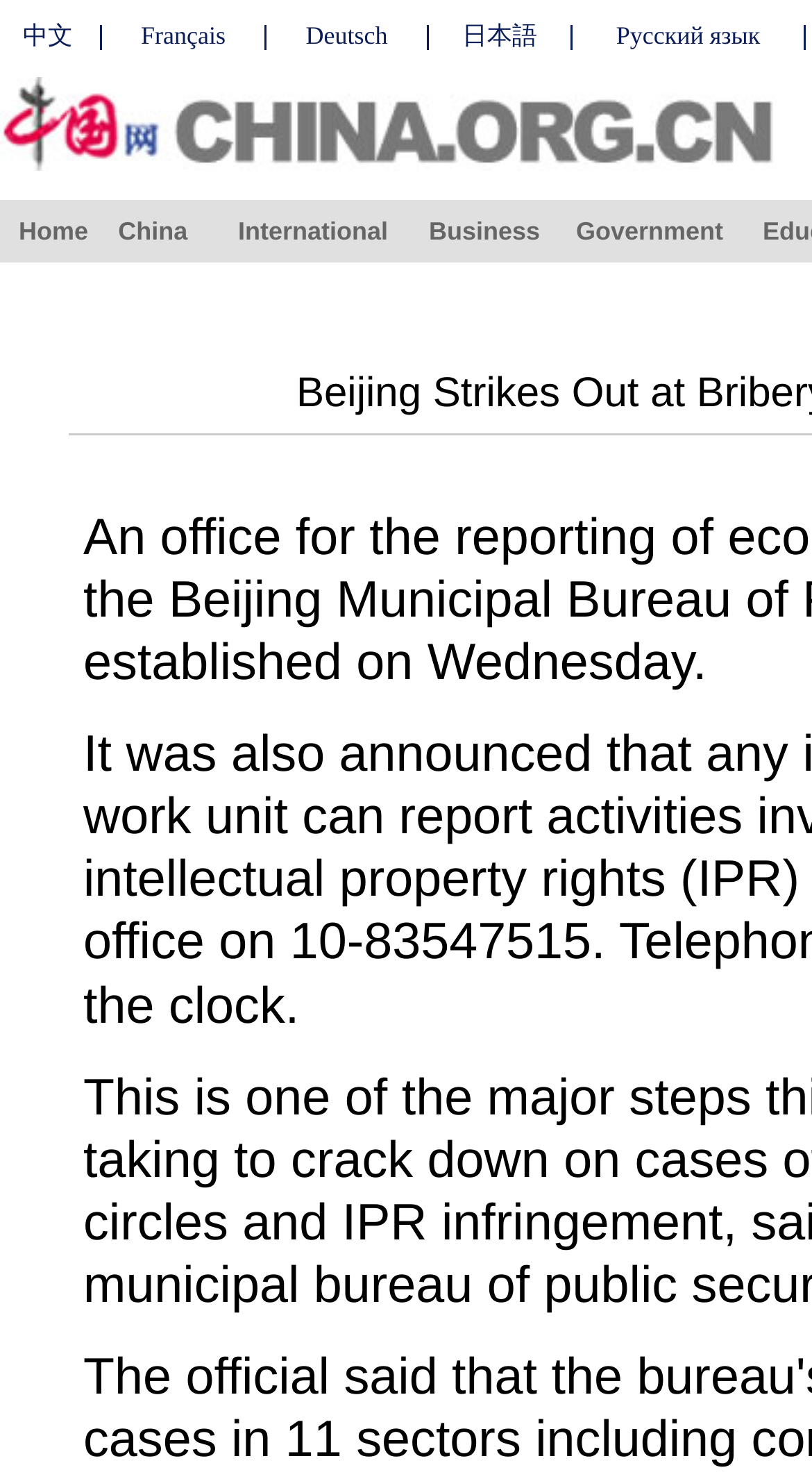What is the color of the images on the top navigation bar? Please answer the question using a single word or phrase based on the image.

Unknown